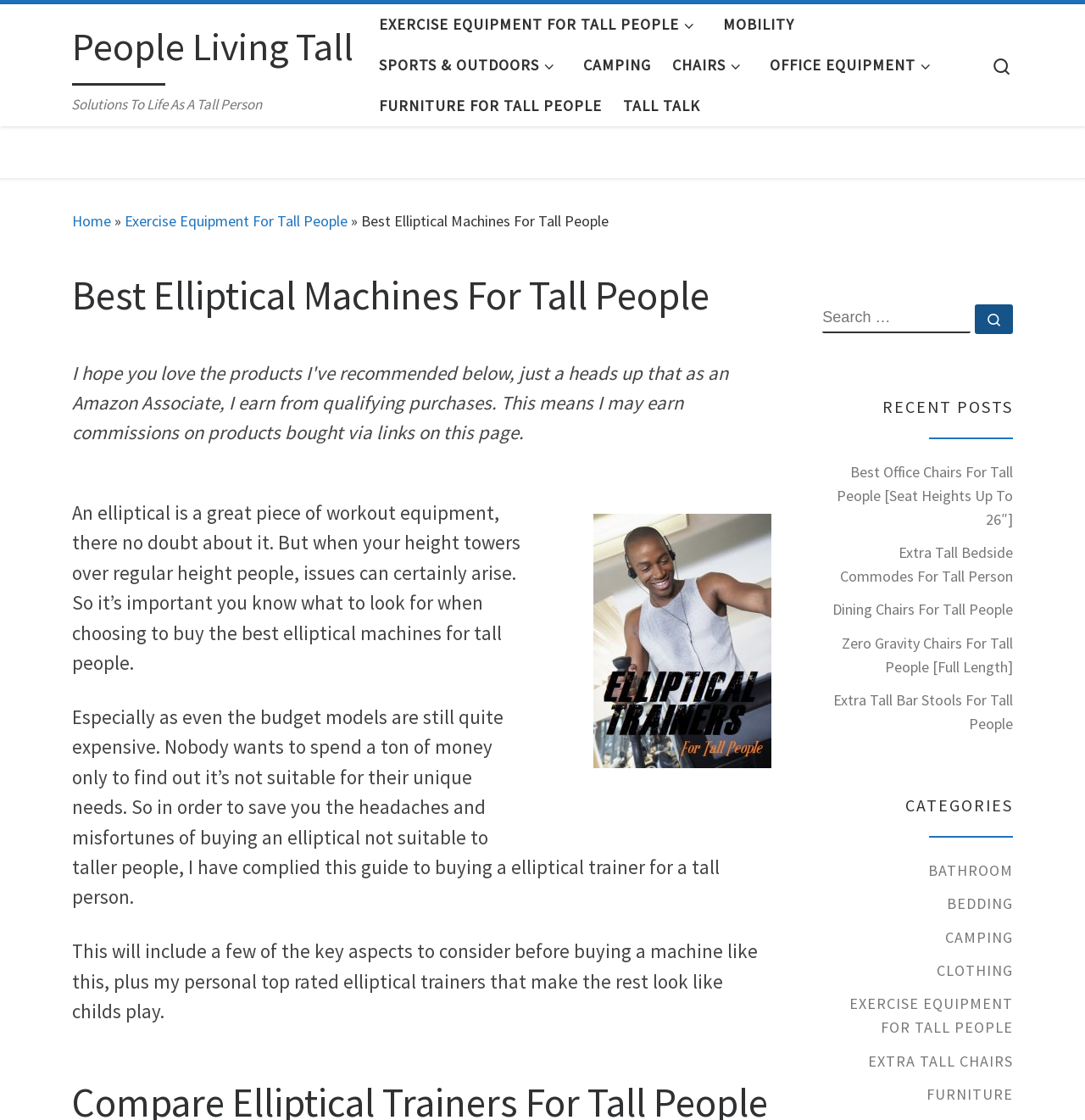Provide a brief response in the form of a single word or phrase:
What is the purpose of the search box on this webpage?

To search the website